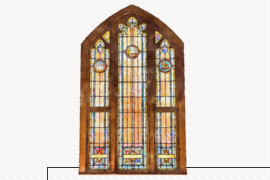What is the purpose of the stained glass window?
Based on the screenshot, provide a one-word or short-phrase response.

Aesthetic and symbolic